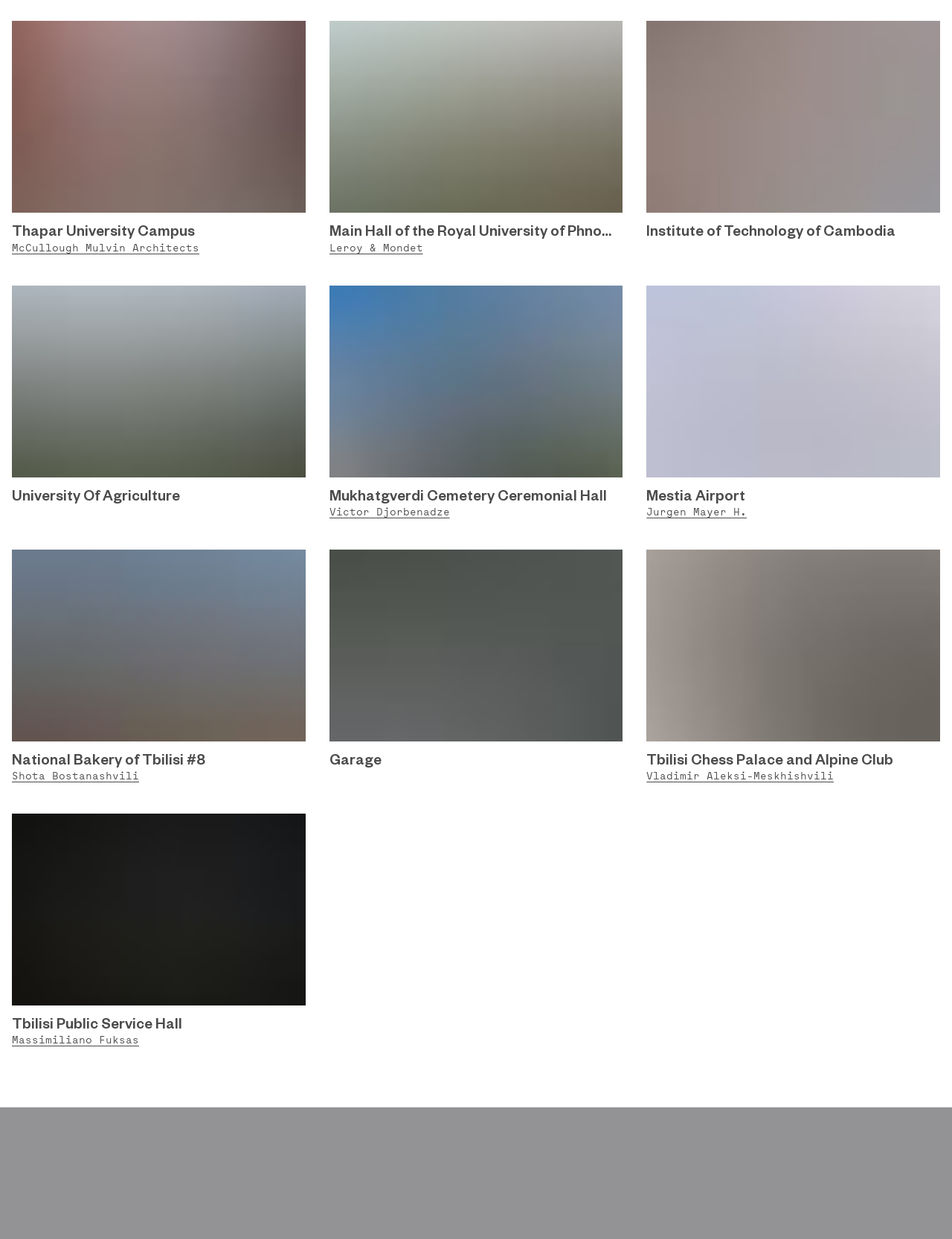Please determine the bounding box coordinates for the element with the description: "Mestia Airport".

[0.679, 0.392, 0.983, 0.407]